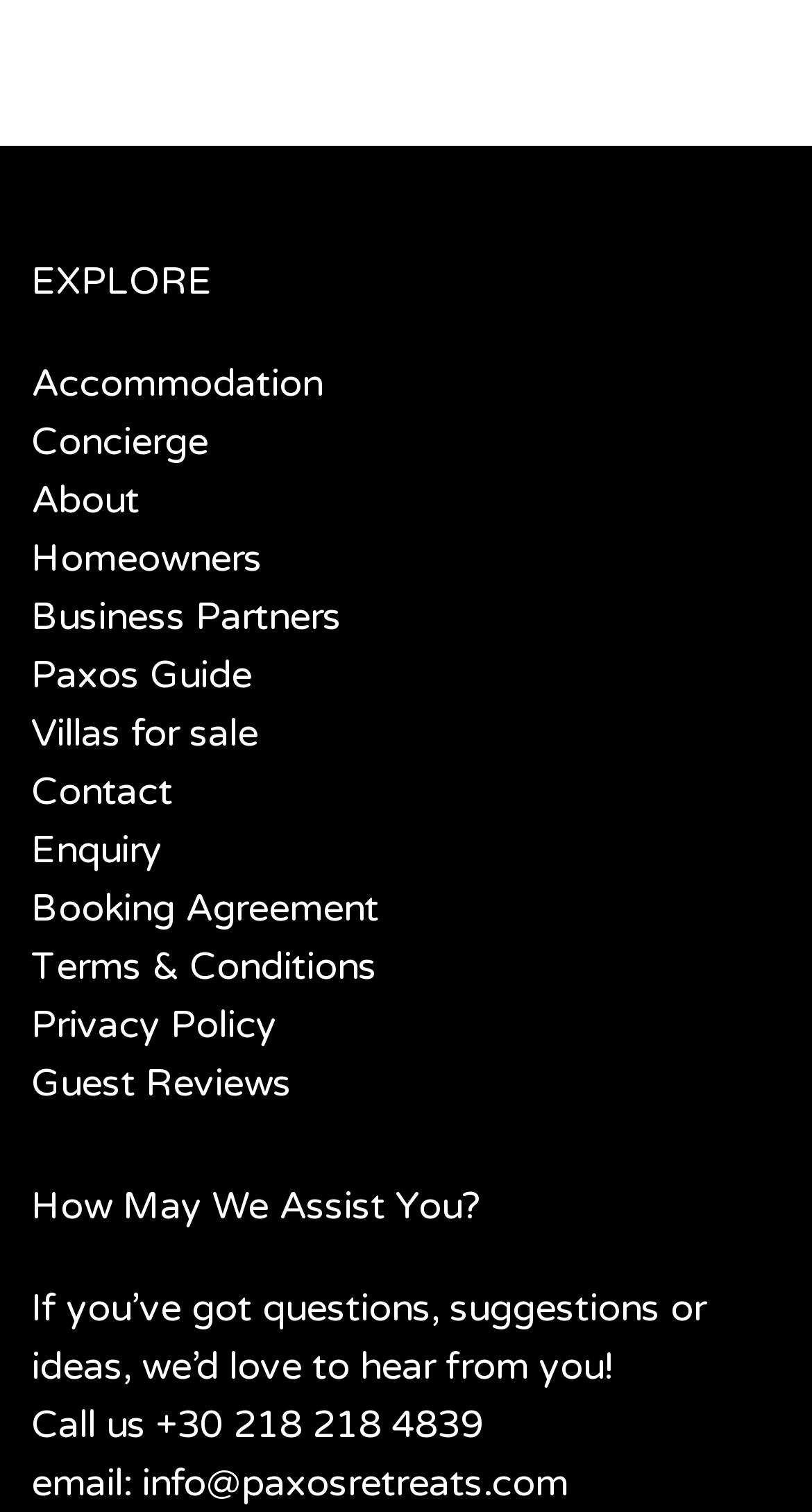Determine the bounding box coordinates of the clickable region to carry out the instruction: "Explore Concierge services".

[0.038, 0.277, 0.256, 0.308]